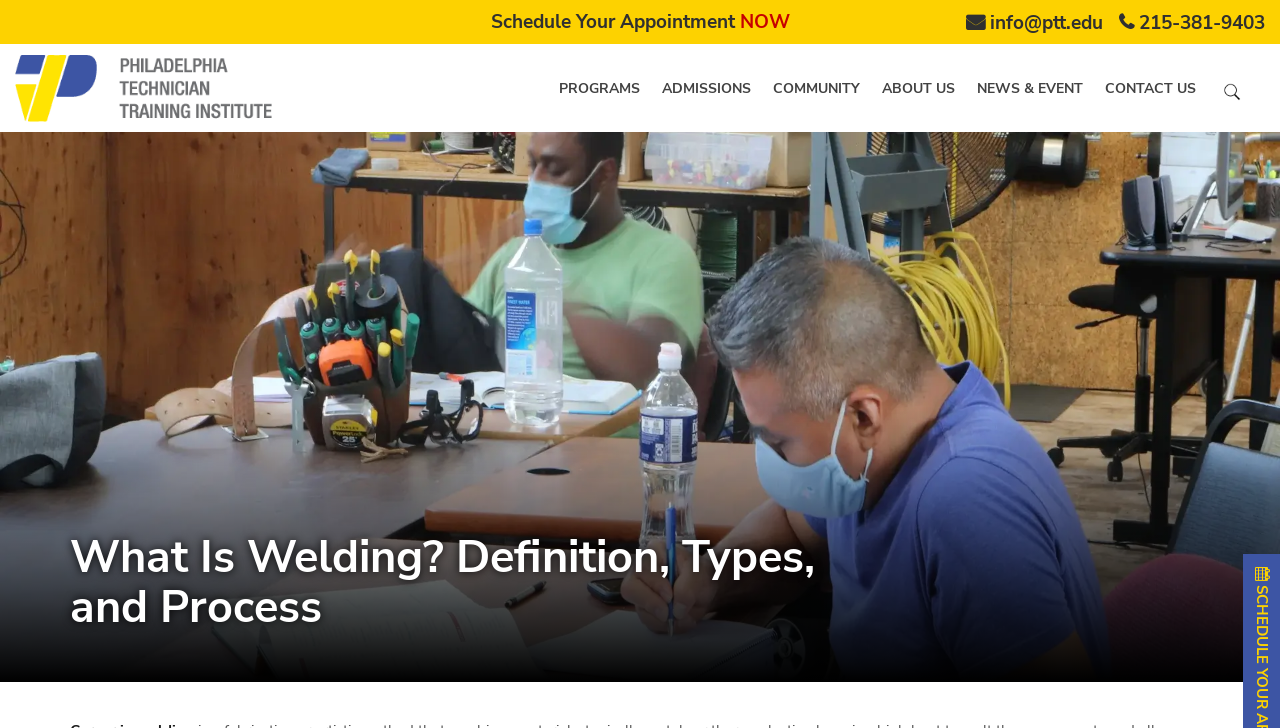Please specify the bounding box coordinates of the clickable region necessary for completing the following instruction: "View the 'Pictures of the Victim Assistance Parallel Programme'". The coordinates must consist of four float numbers between 0 and 1, i.e., [left, top, right, bottom].

None